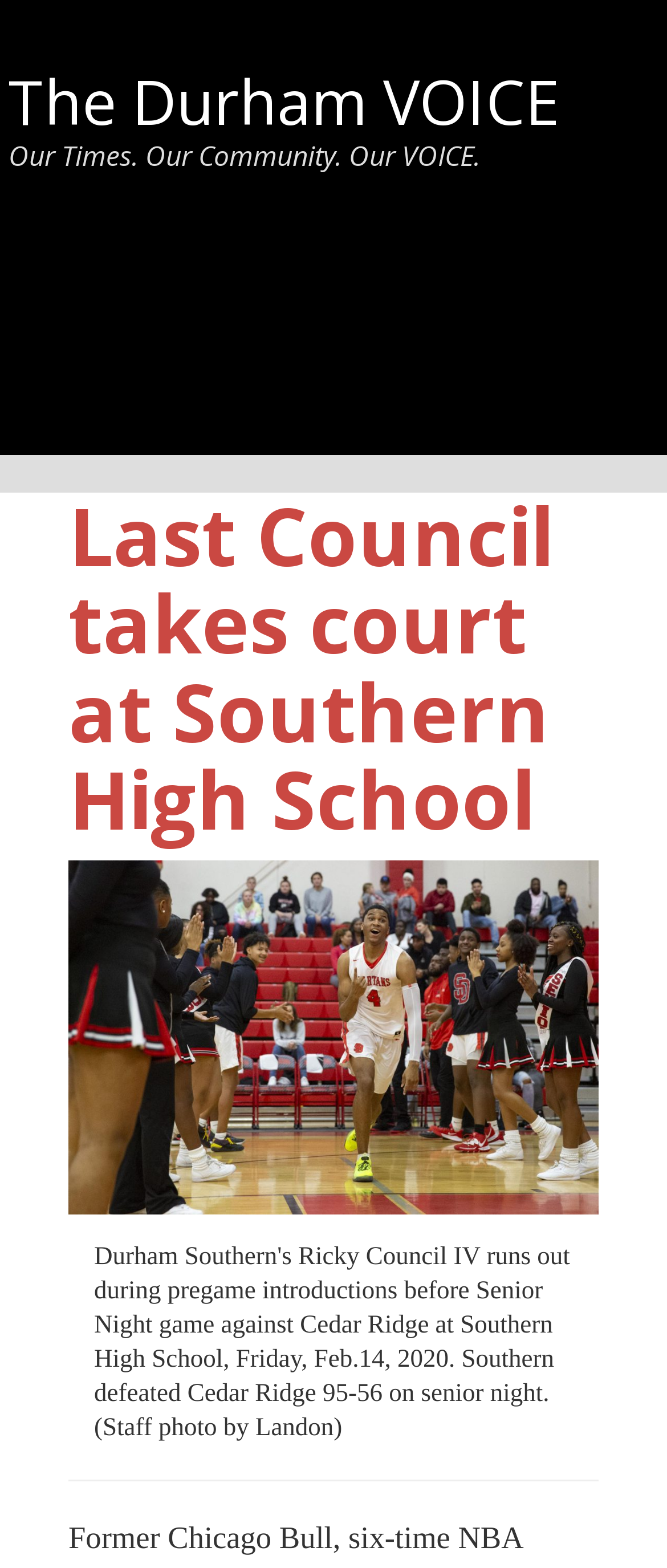Please study the image and answer the question comprehensively:
What is the purpose of the button 'Toggle navigation'?

The button 'Toggle navigation' is likely used to navigate through the webpage or its sections, as it is a common functionality associated with such buttons.